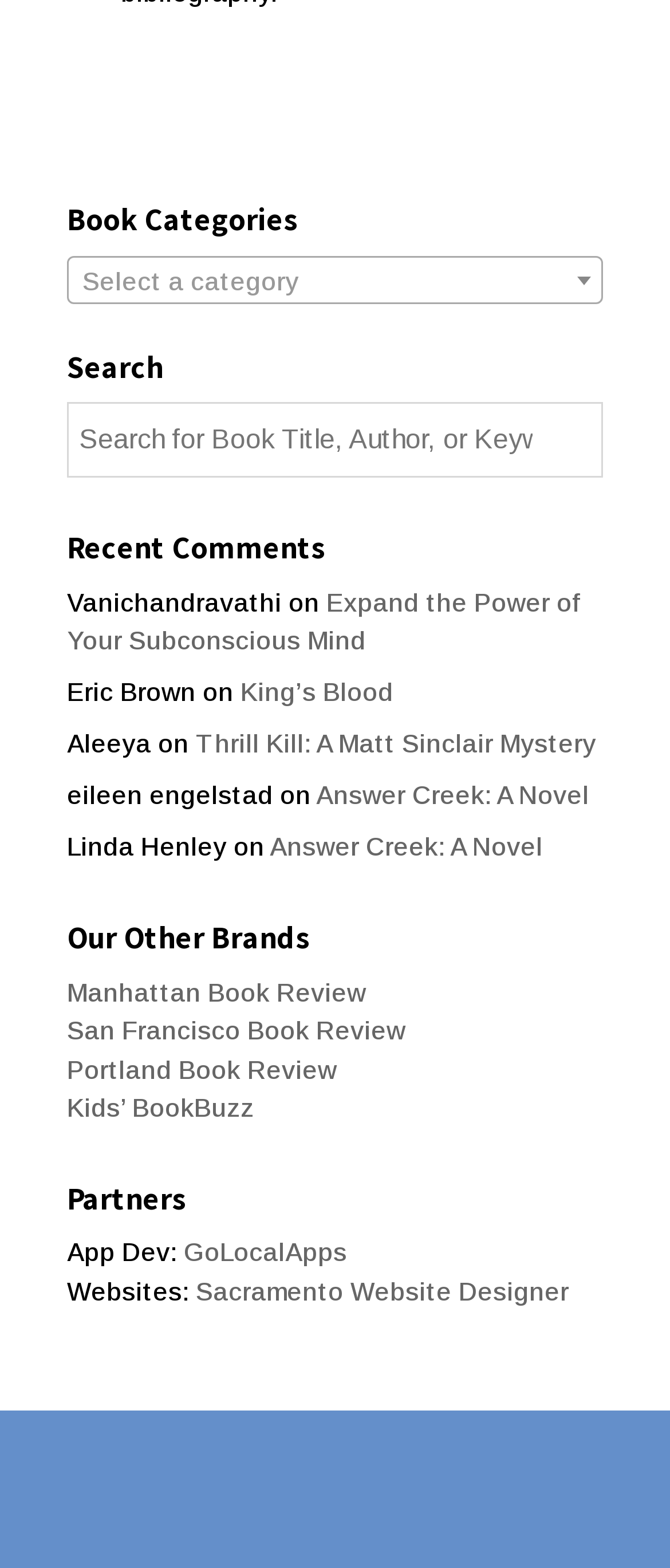What is the name of the app development partner?
Use the information from the screenshot to give a comprehensive response to the question.

In the 'Partners' section, the webpage mentions 'App Dev: GoLocalApps' as one of the partners.